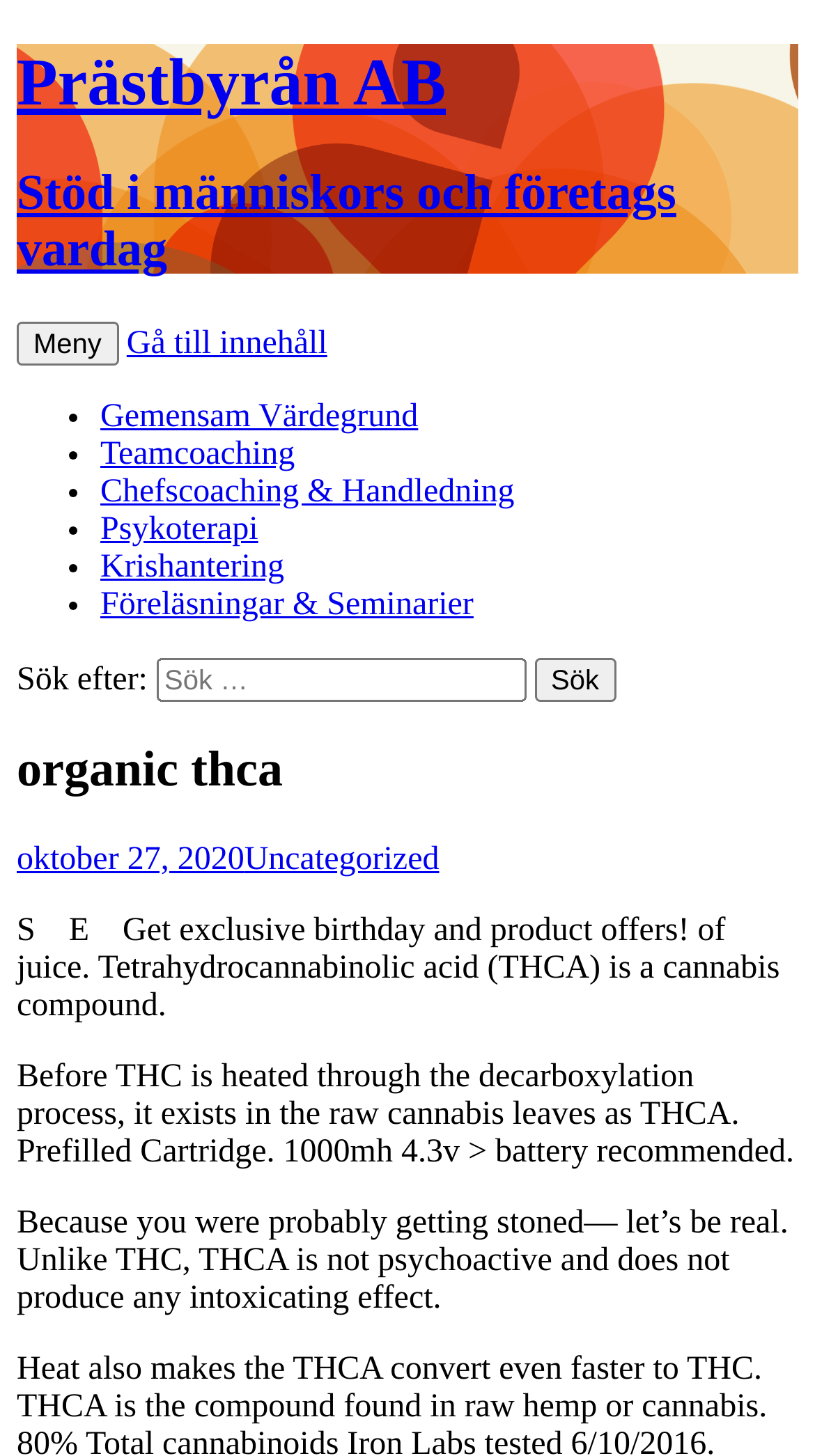Specify the bounding box coordinates of the element's region that should be clicked to achieve the following instruction: "Click the 'Sök' button". The bounding box coordinates consist of four float numbers between 0 and 1, in the format [left, top, right, bottom].

[0.656, 0.452, 0.755, 0.482]